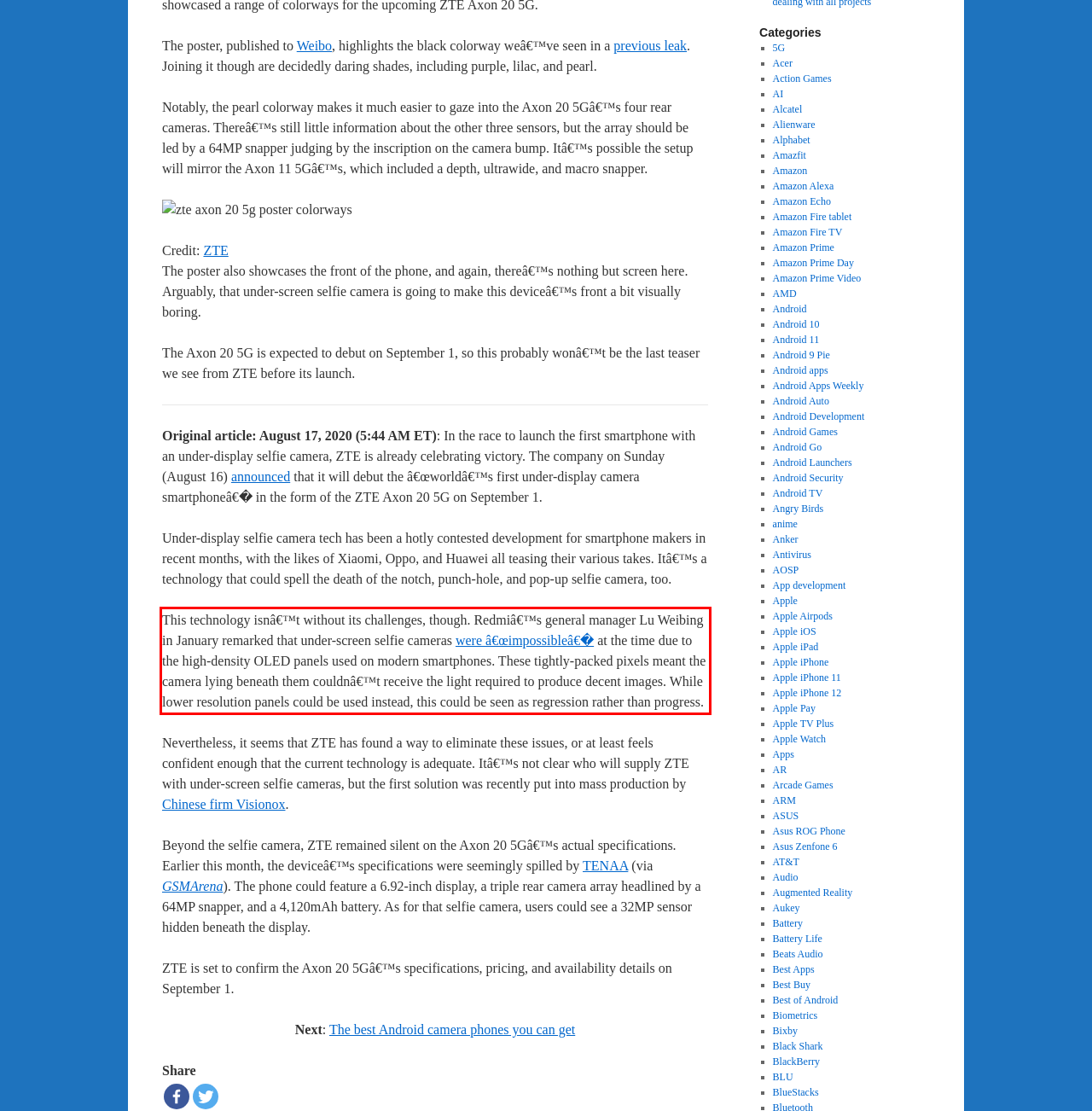Please examine the screenshot of the webpage and read the text present within the red rectangle bounding box.

This technology isnâ€™t without its challenges, though. Redmiâ€™s general manager Lu Weibing in January remarked that under-screen selfie cameras were â€œimpossibleâ€� at the time due to the high-density OLED panels used on modern smartphones. These tightly-packed pixels meant the camera lying beneath them couldnâ€™t receive the light required to produce decent images. While lower resolution panels could be used instead, this could be seen as regression rather than progress.